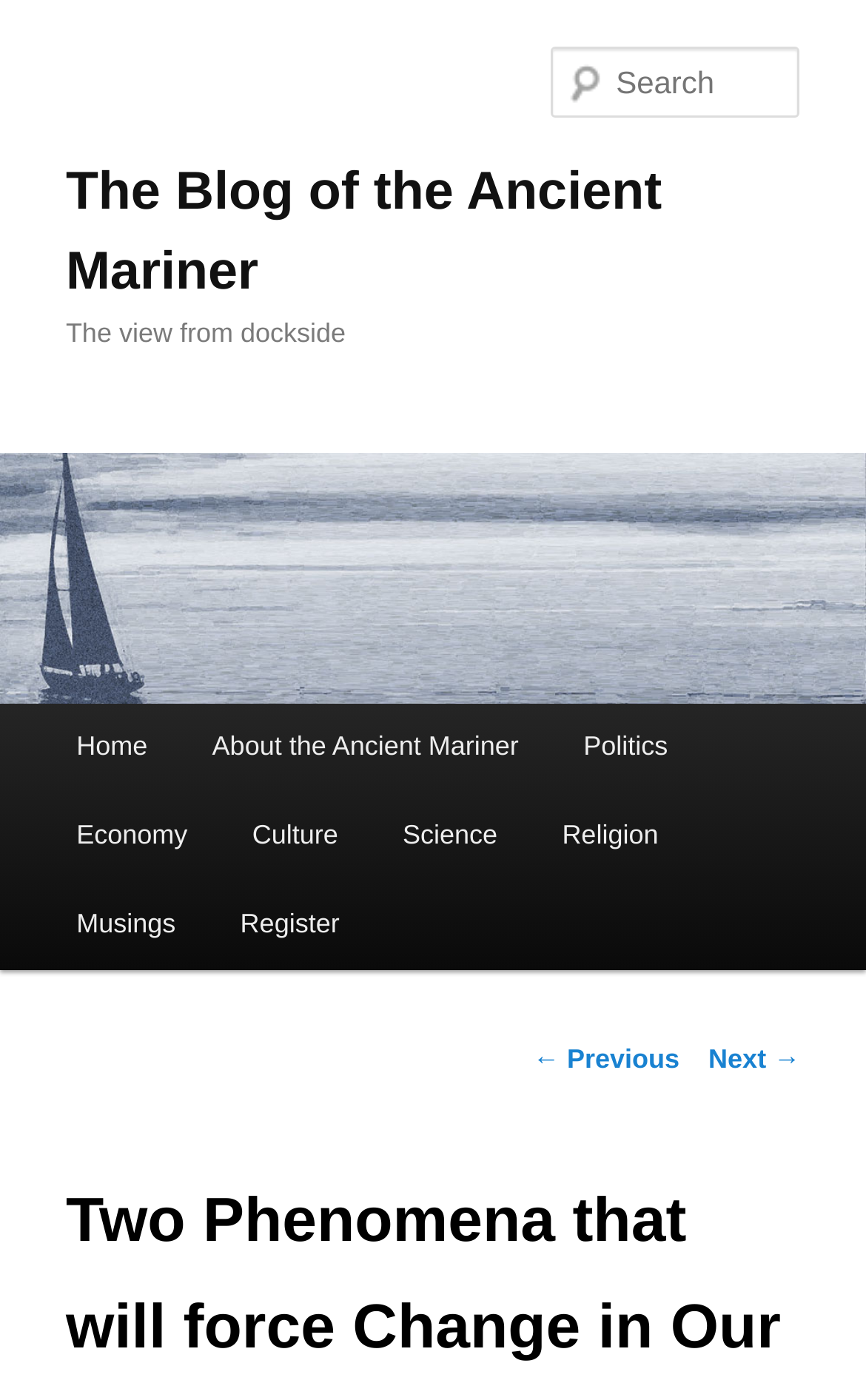Provide the bounding box coordinates of the HTML element described by the text: "Next →". The coordinates should be in the format [left, top, right, bottom] with values between 0 and 1.

[0.818, 0.745, 0.924, 0.767]